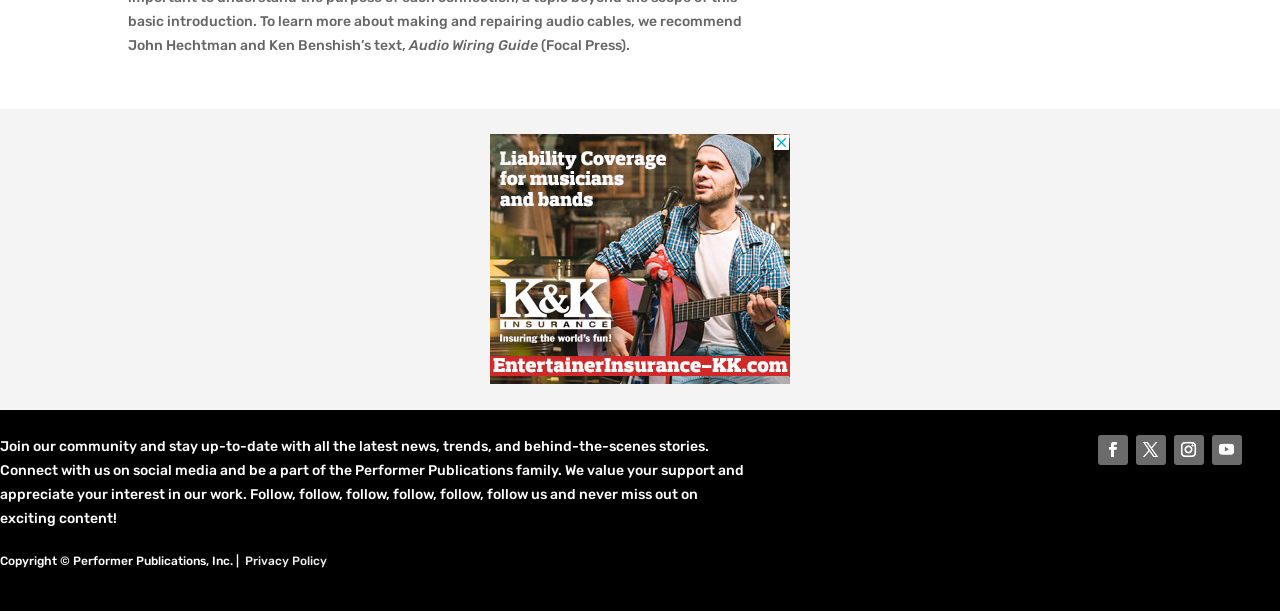Bounding box coordinates are specified in the format (top-left x, top-left y, bottom-right x, bottom-right y). All values are floating point numbers bounded between 0 and 1. Please provide the bounding box coordinate of the region this sentence describes: Follow

[0.947, 0.713, 0.97, 0.762]